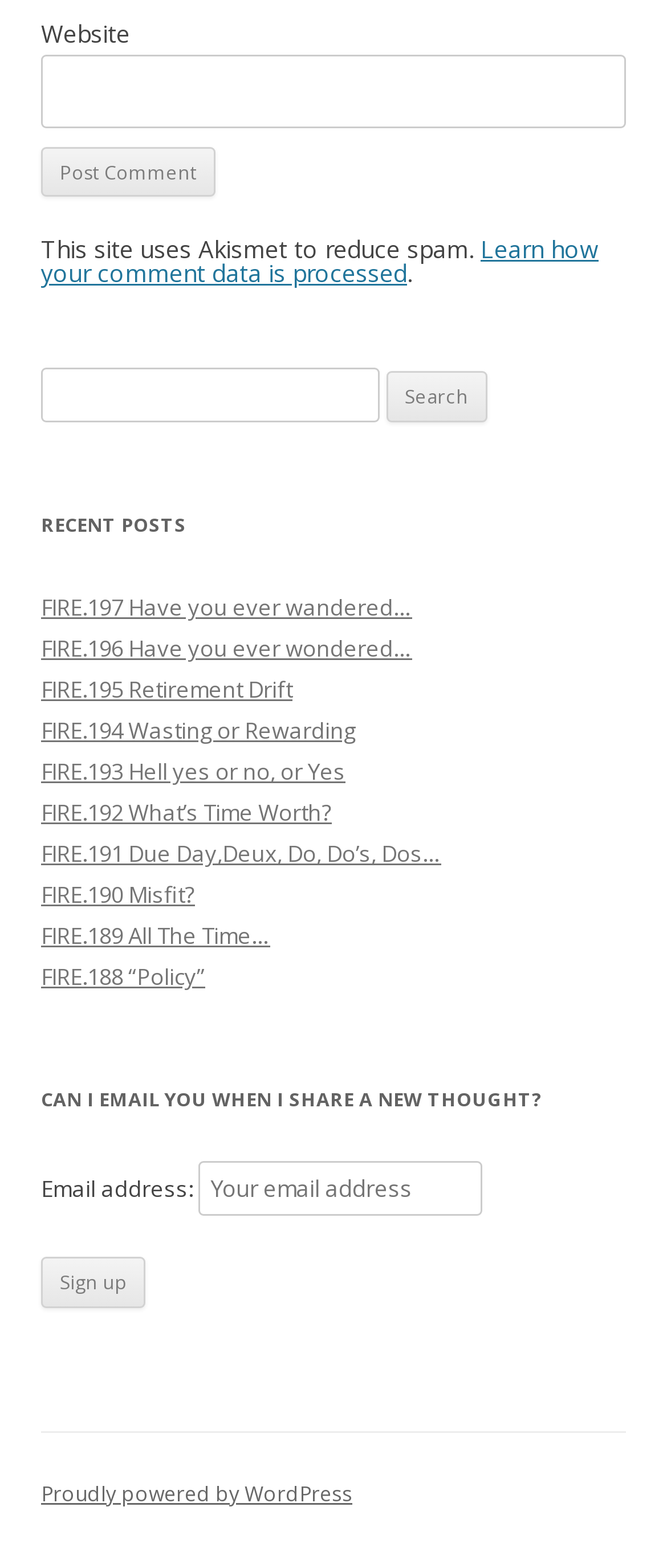Find the bounding box of the UI element described as follows: "FIRE.195 Retirement Drift".

[0.062, 0.43, 0.438, 0.45]